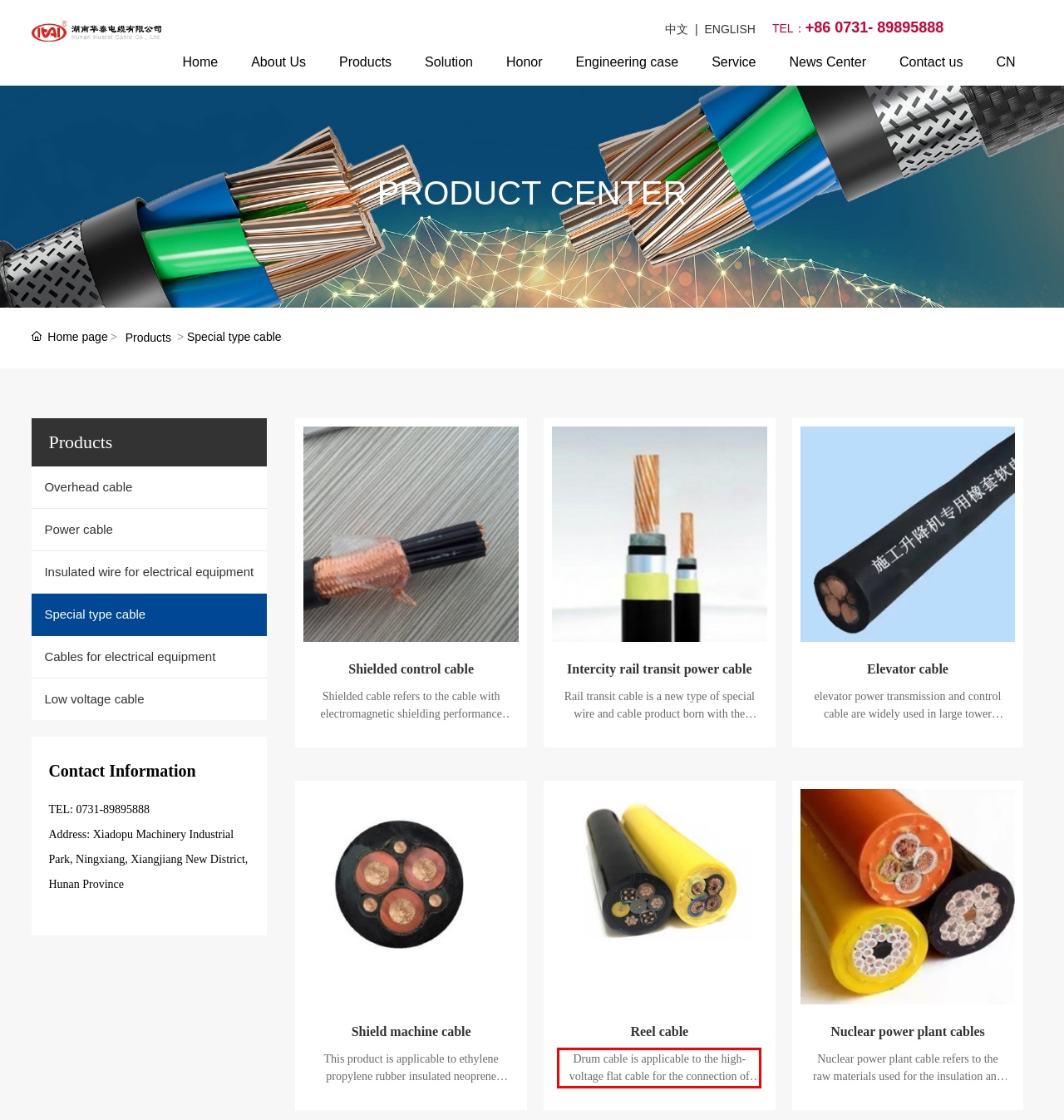Please identify and extract the text content from the UI element encased in a red bounding box on the provided webpage screenshot.

Drum cable is applicable to the high-voltage flat cable for the connection of stacker reclaimer and transformer on port machinery in stockyard and wharf with AC rated voltage of 6 / 10kV and below. It is also used for crane, crane, bucket wheel and other large machinery with AC rated voltage of 0.6/1kv and below. It has two shapes: drum flat cable and drum round cable